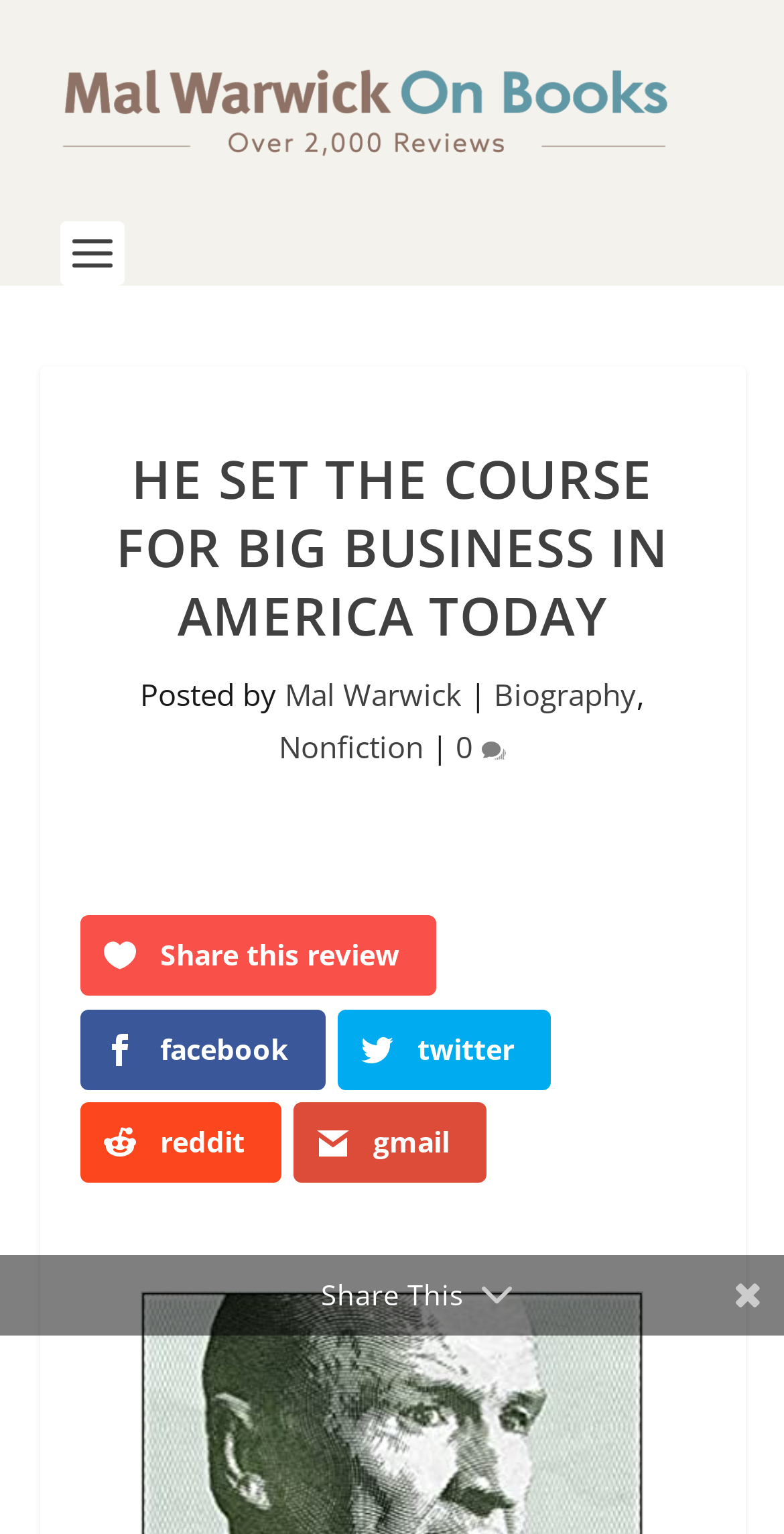Please determine the bounding box coordinates of the section I need to click to accomplish this instruction: "View comments".

[0.614, 0.472, 0.645, 0.507]